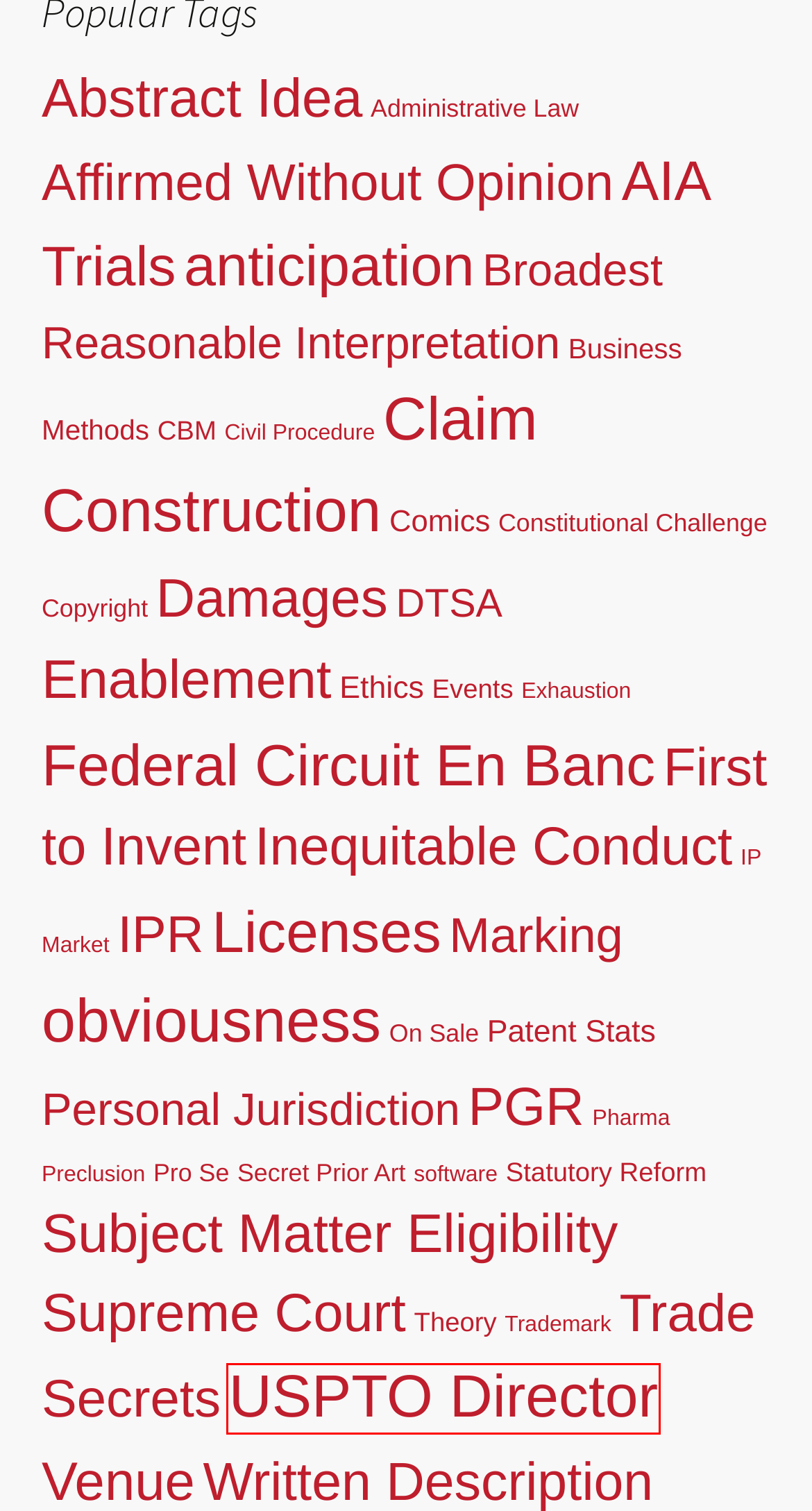Look at the given screenshot of a webpage with a red rectangle bounding box around a UI element. Pick the description that best matches the new webpage after clicking the element highlighted. The descriptions are:
A. Copyright | Patently-O
B. On Sale | Patently-O
C. Enablement | Patently-O
D. Affirmed Without Opinion | Patently-O
E. USPTO Director | Patently-O
F. Secret Prior Art | Patently-O
G. Constitutional Challenge | Patently-O
H. Ethics | Patently-O

E